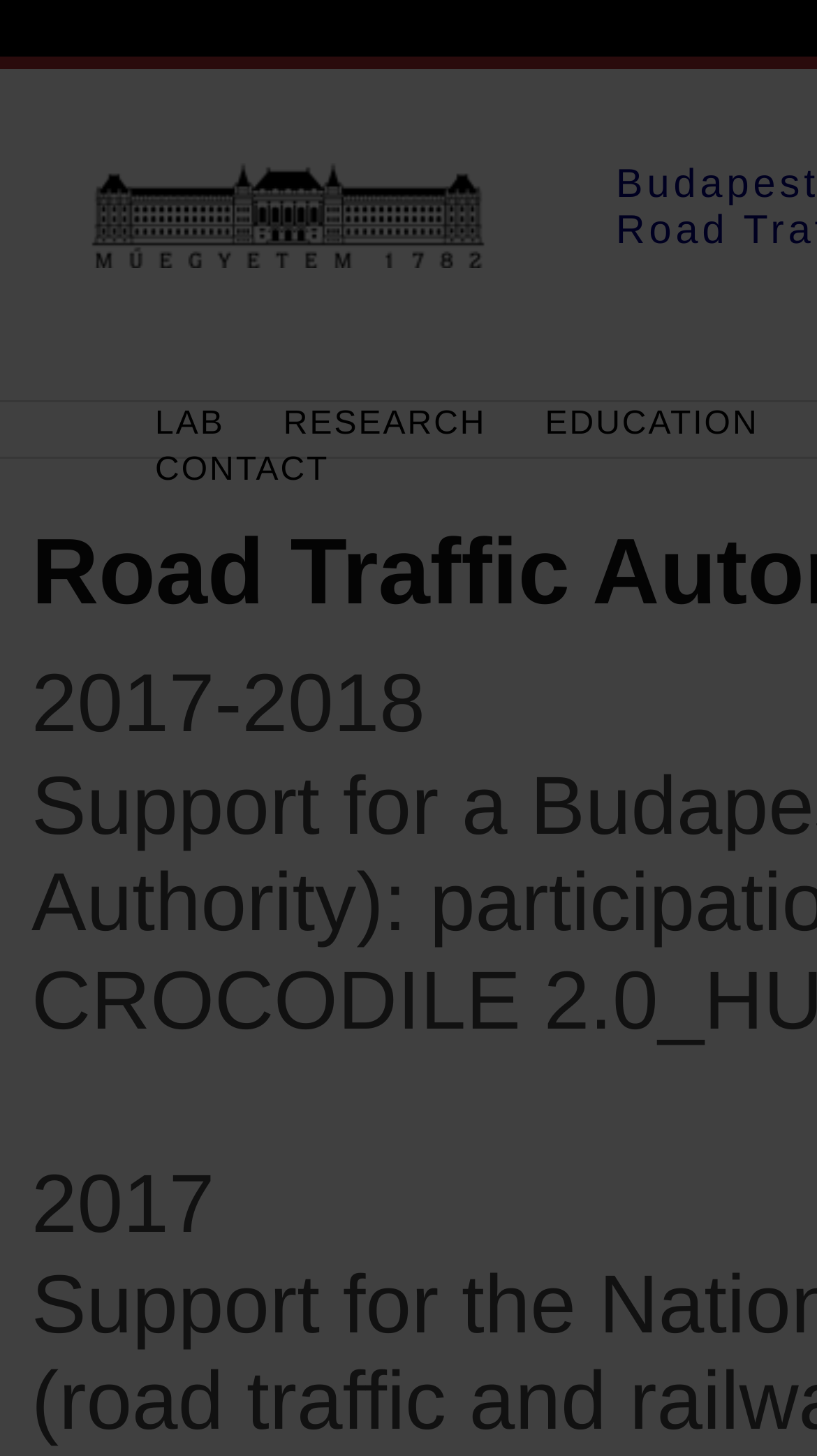Please provide a one-word or short phrase answer to the question:
What is the first menu item?

LAB